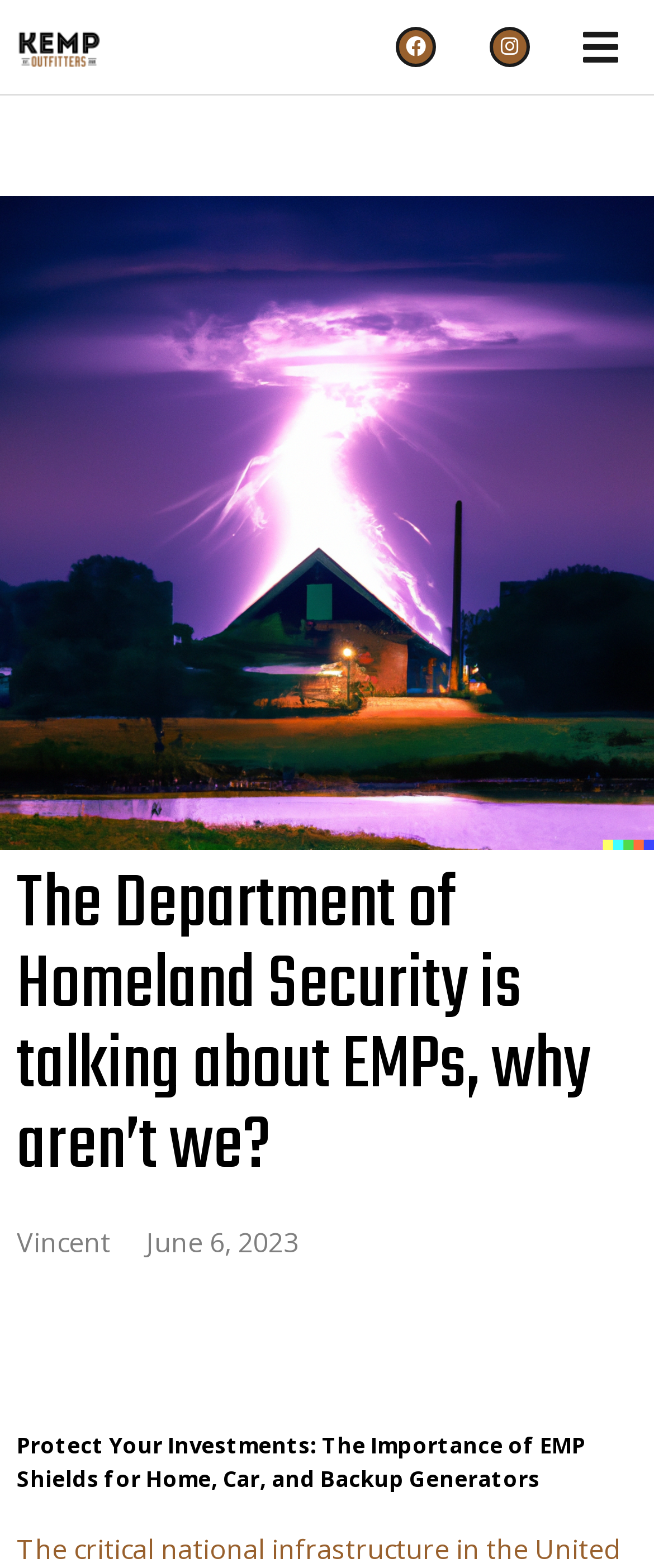Generate a comprehensive caption for the webpage you are viewing.

The webpage appears to be an article or blog post from Kemp Outfitters, a company that specializes in EMP shields. At the top left of the page, there is a link to the Kemp Outfitters wordmark, accompanied by a small image of the same logo. 

To the right of the logo, there are three social media links: Facebook, Instagram, and an empty link. These links are positioned near the top of the page.

Below the social media links, there is a large heading that reads, "The Department of Homeland Security is talking about EMPs, why aren’t we?" This heading spans almost the entire width of the page.

Underneath the heading, there is a large image that takes up the full width of the page, depicting EMP, solar flare, and surge protection. 

At the bottom left of the page, there are two links: one to the author, Vincent, and another to the date, June 6, 2023. The date is also accompanied by a time element.

Finally, at the very bottom of the page, there is a static text that summarizes the content of the article, which reads, "Protect Your Investments: The Importance of EMP Shields for Home, Car, and Backup Generators."